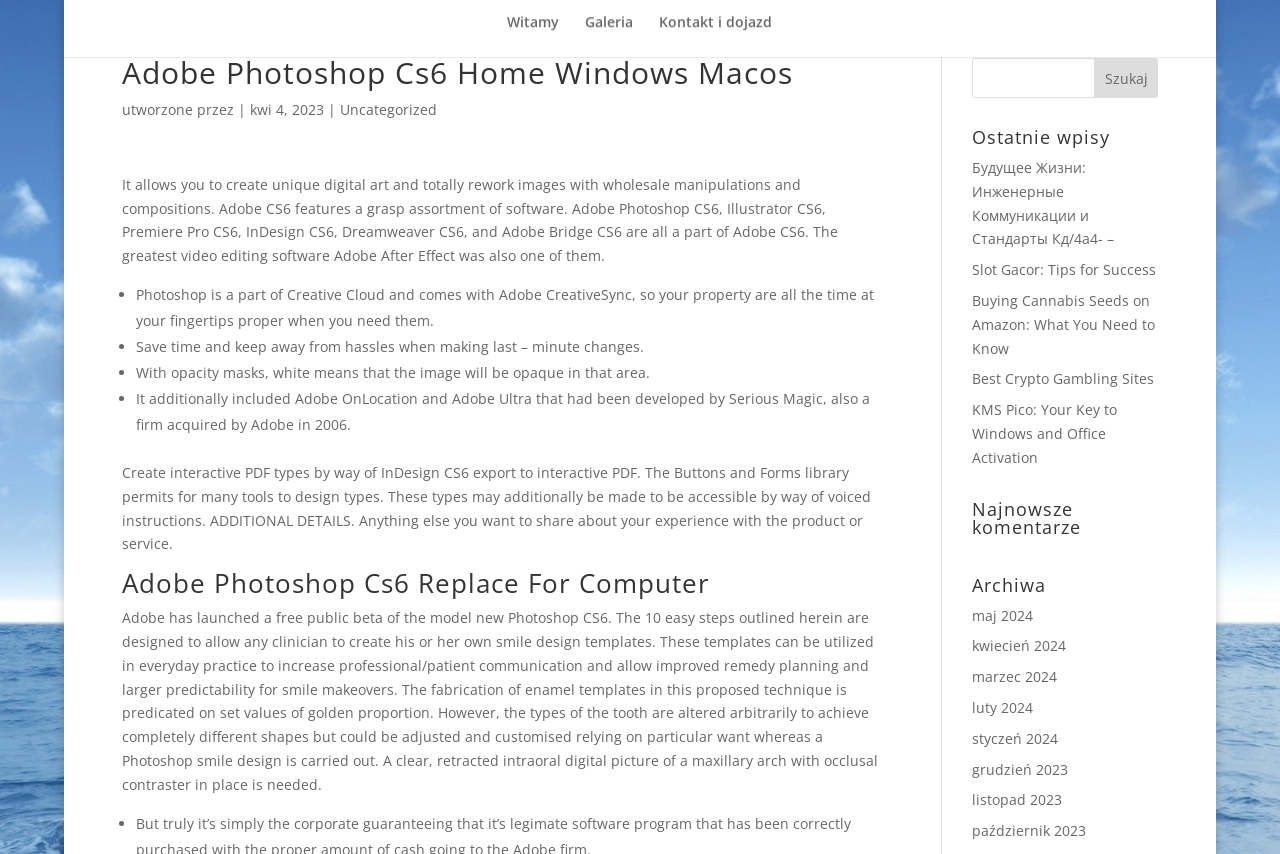Identify and provide the main heading of the webpage.

Adobe Photoshop Cs6 Home Windows Macos